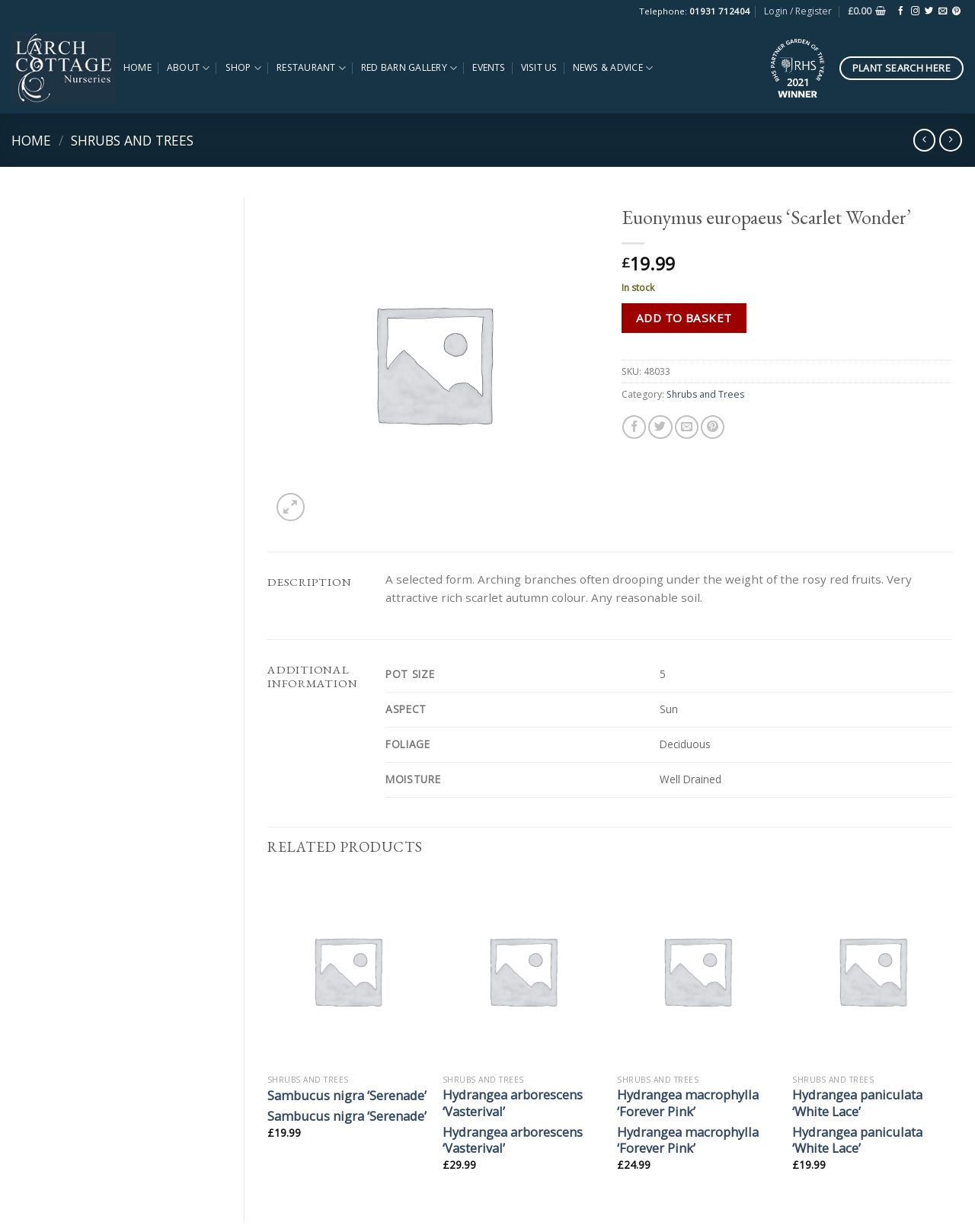Provide a thorough and detailed response to the question by examining the image: 
What is the pot size of Euonymus europaeus ‘Scarlet Wonder’?

I found the pot size by looking at the 'ADDITIONAL INFORMATION' section, where it shows a table with the pot size '5'.